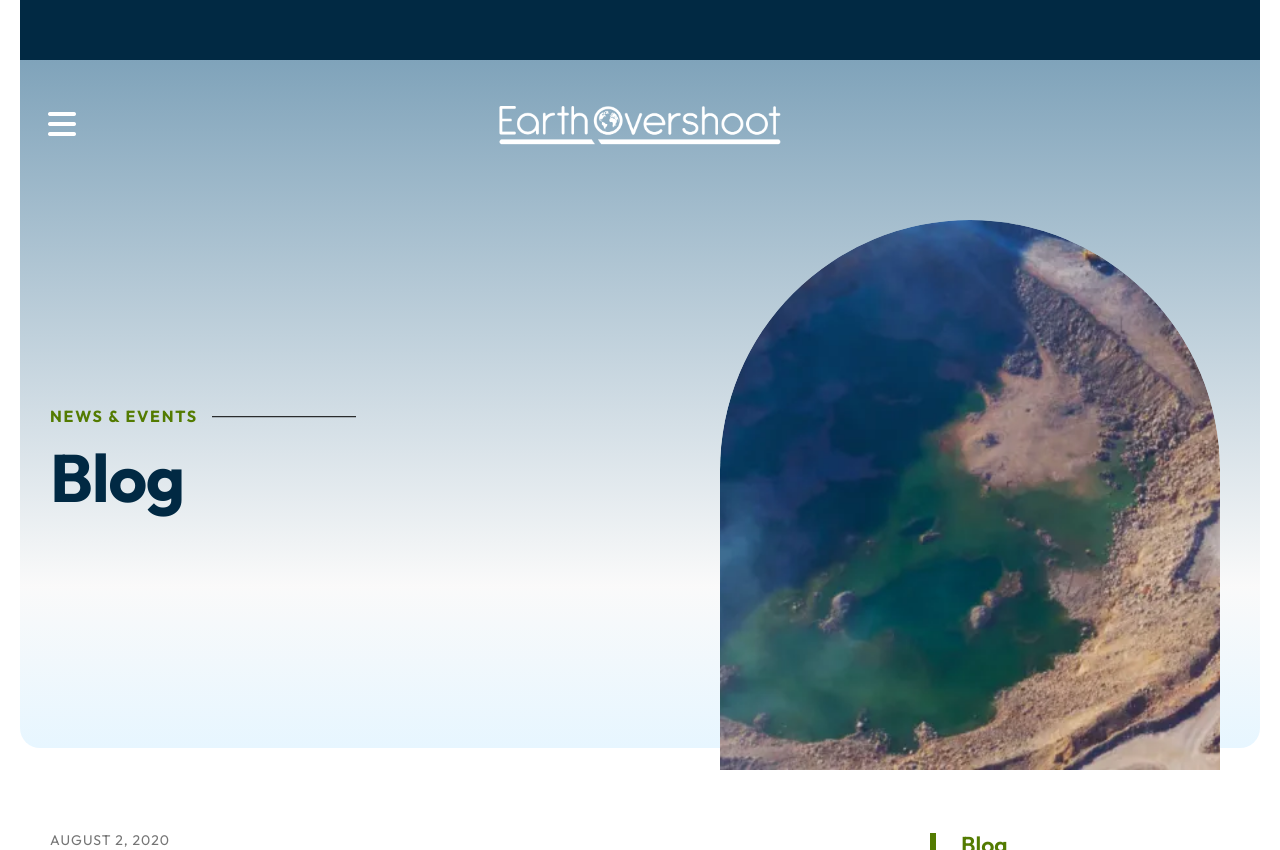Bounding box coordinates are specified in the format (top-left x, top-left y, bottom-right x, bottom-right y). All values are floating point numbers bounded between 0 and 1. Please provide the bounding box coordinate of the region this sentence describes: MENU

[0.038, 0.119, 0.059, 0.175]